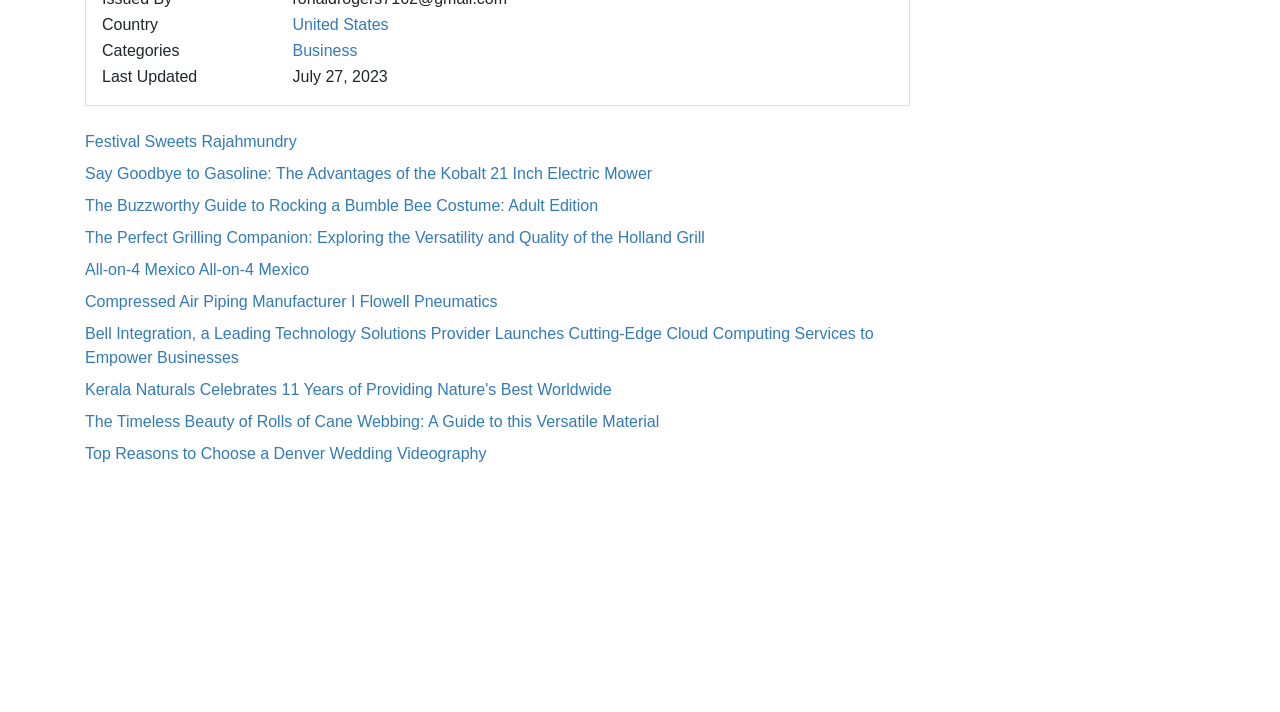Pinpoint the bounding box coordinates of the clickable element needed to complete the instruction: "Explore the features of the Holland Grill". The coordinates should be provided as four float numbers between 0 and 1: [left, top, right, bottom].

[0.066, 0.322, 0.551, 0.346]